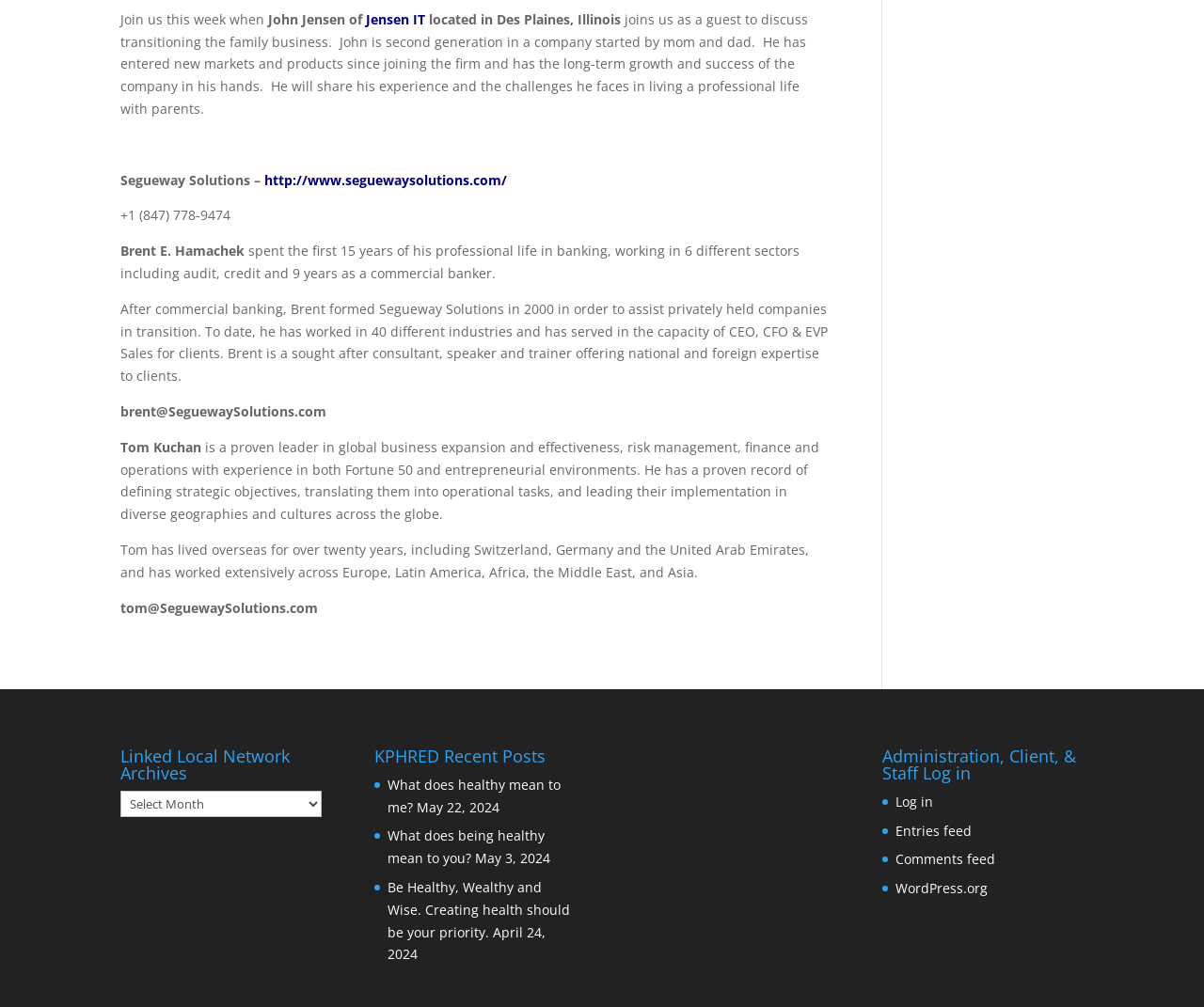Specify the bounding box coordinates of the area that needs to be clicked to achieve the following instruction: "Click on the link to Jensen IT".

[0.304, 0.01, 0.353, 0.028]